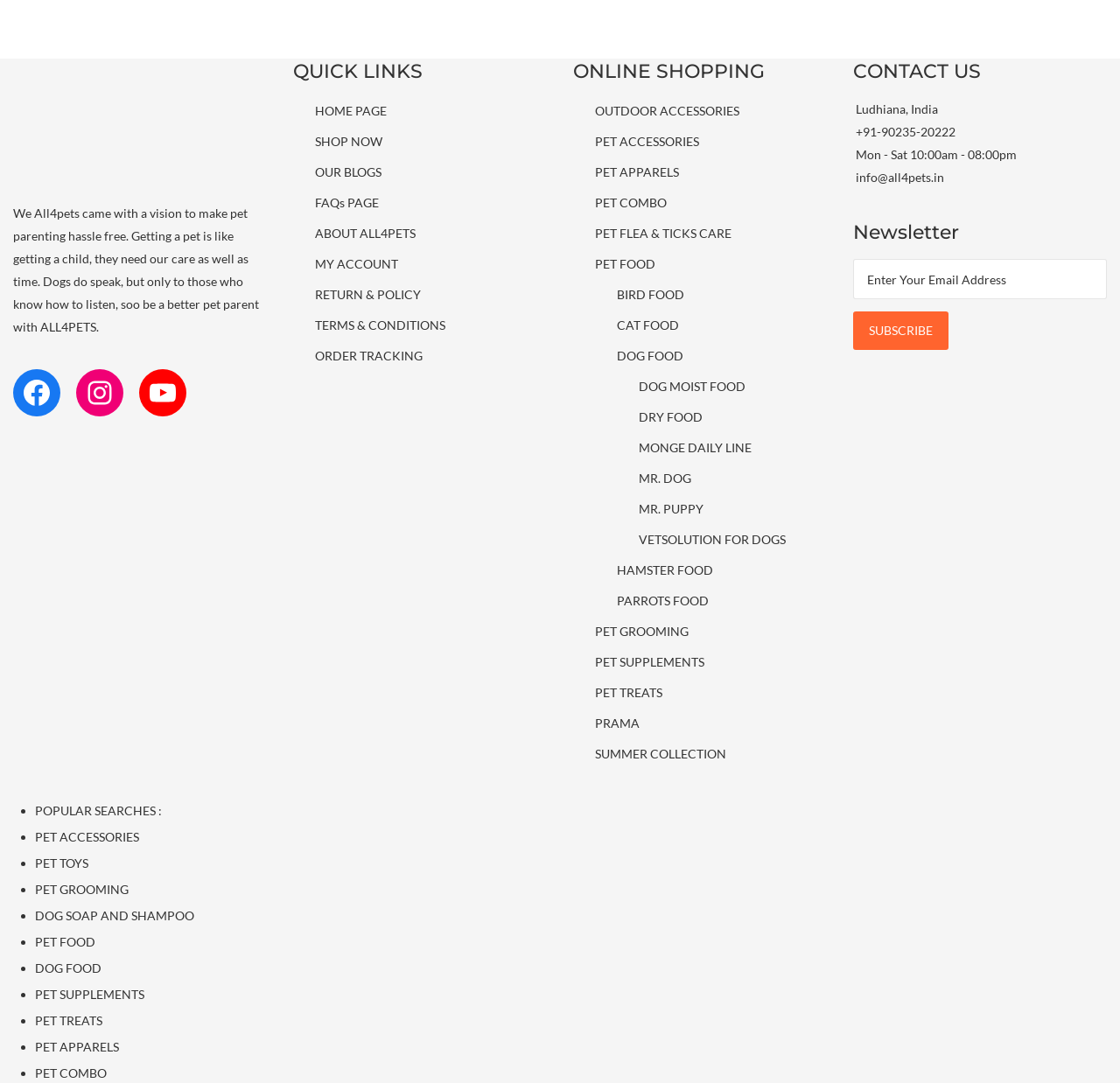Determine the bounding box coordinates for the element that should be clicked to follow this instruction: "Contact ALL4PETS through the contact form". The coordinates should be given as four float numbers between 0 and 1, in the format [left, top, right, bottom].

[0.762, 0.203, 0.988, 0.323]